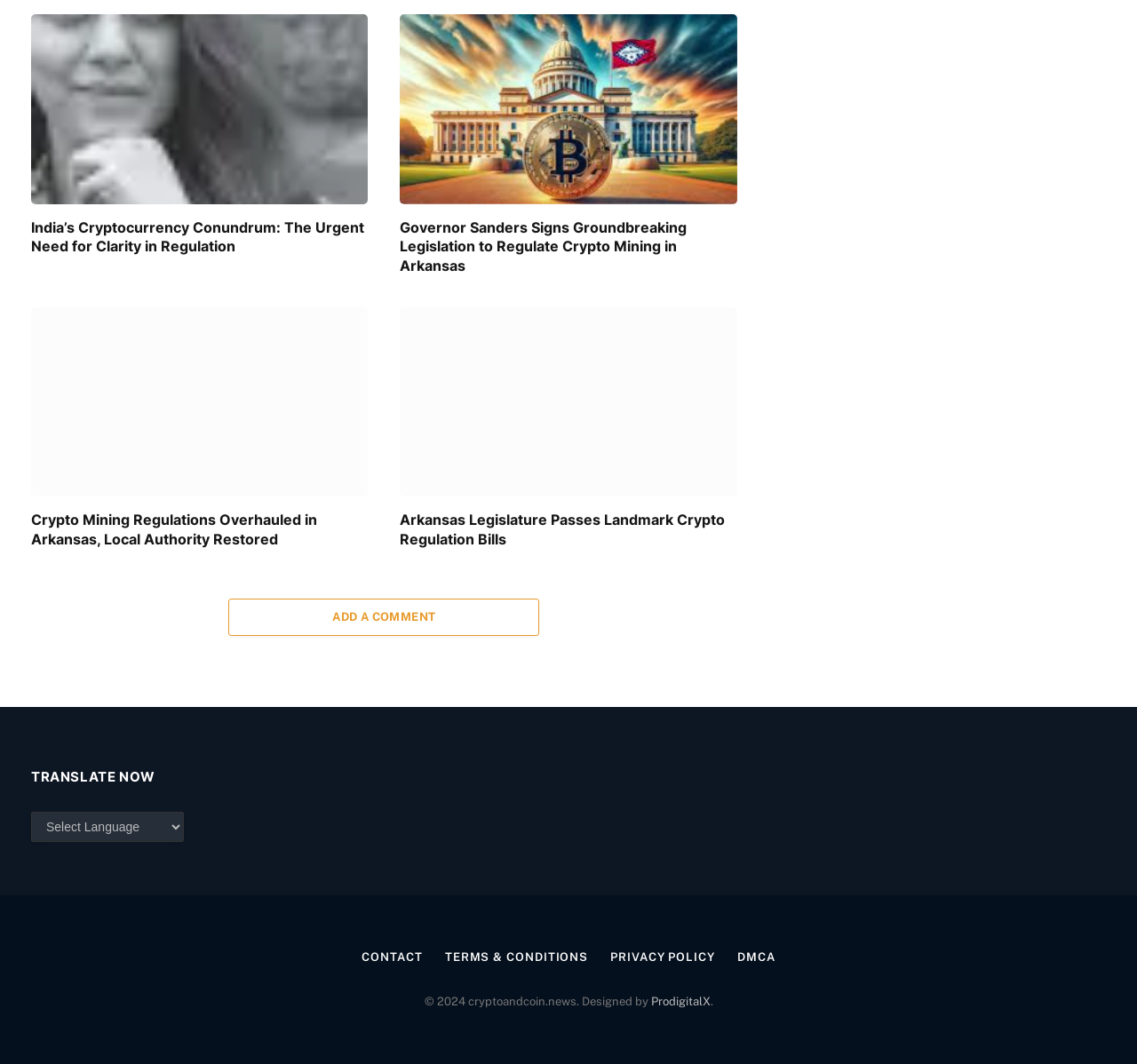Specify the bounding box coordinates of the area to click in order to follow the given instruction: "View article about Governor Sanders signing legislation to regulate crypto mining."

[0.352, 0.014, 0.648, 0.192]